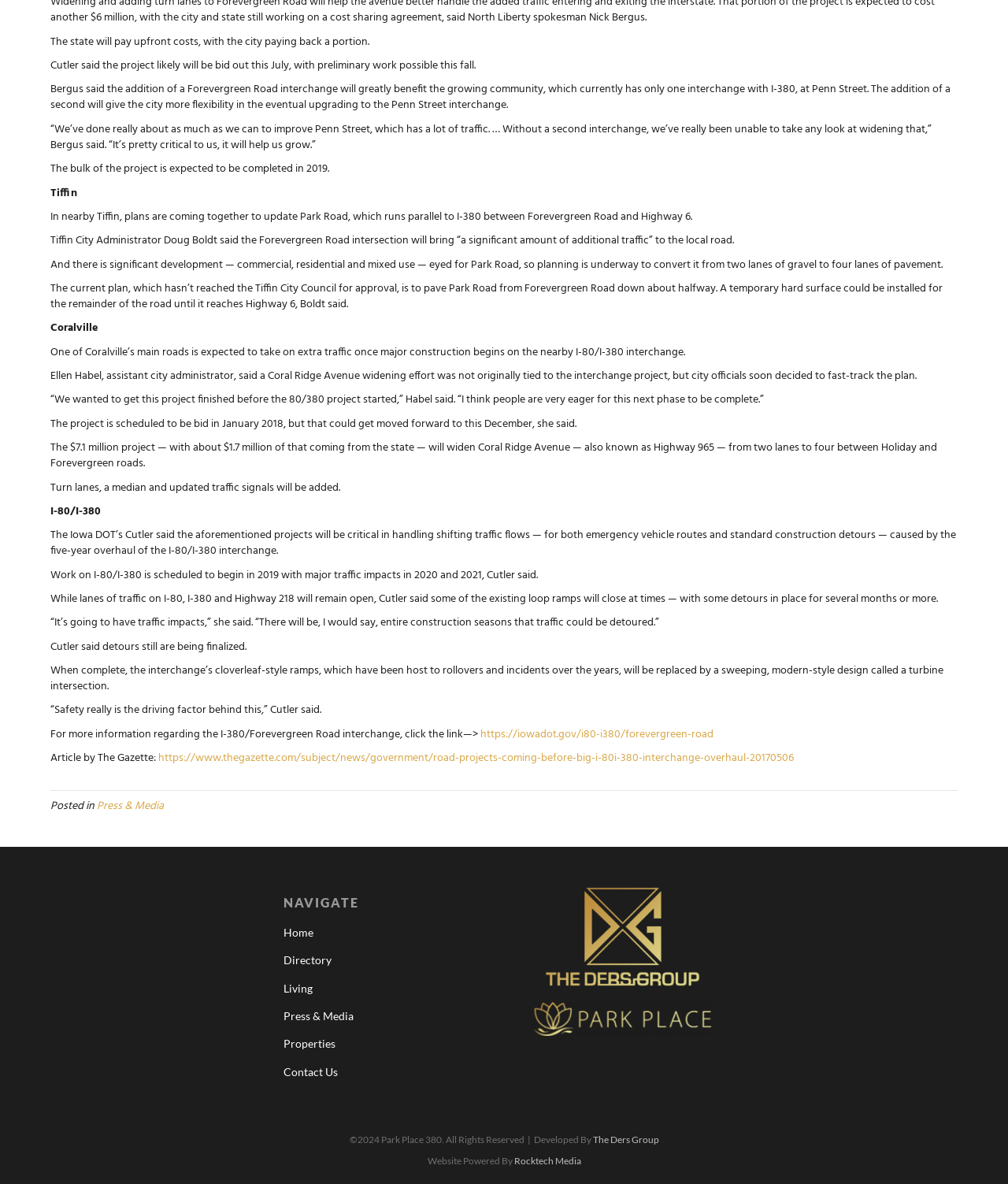Identify the bounding box for the given UI element using the description provided. Coordinates should be in the format (top-left x, top-left y, bottom-right x, bottom-right y) and must be between 0 and 1. Here is the description: Press & Media

[0.281, 0.847, 0.484, 0.87]